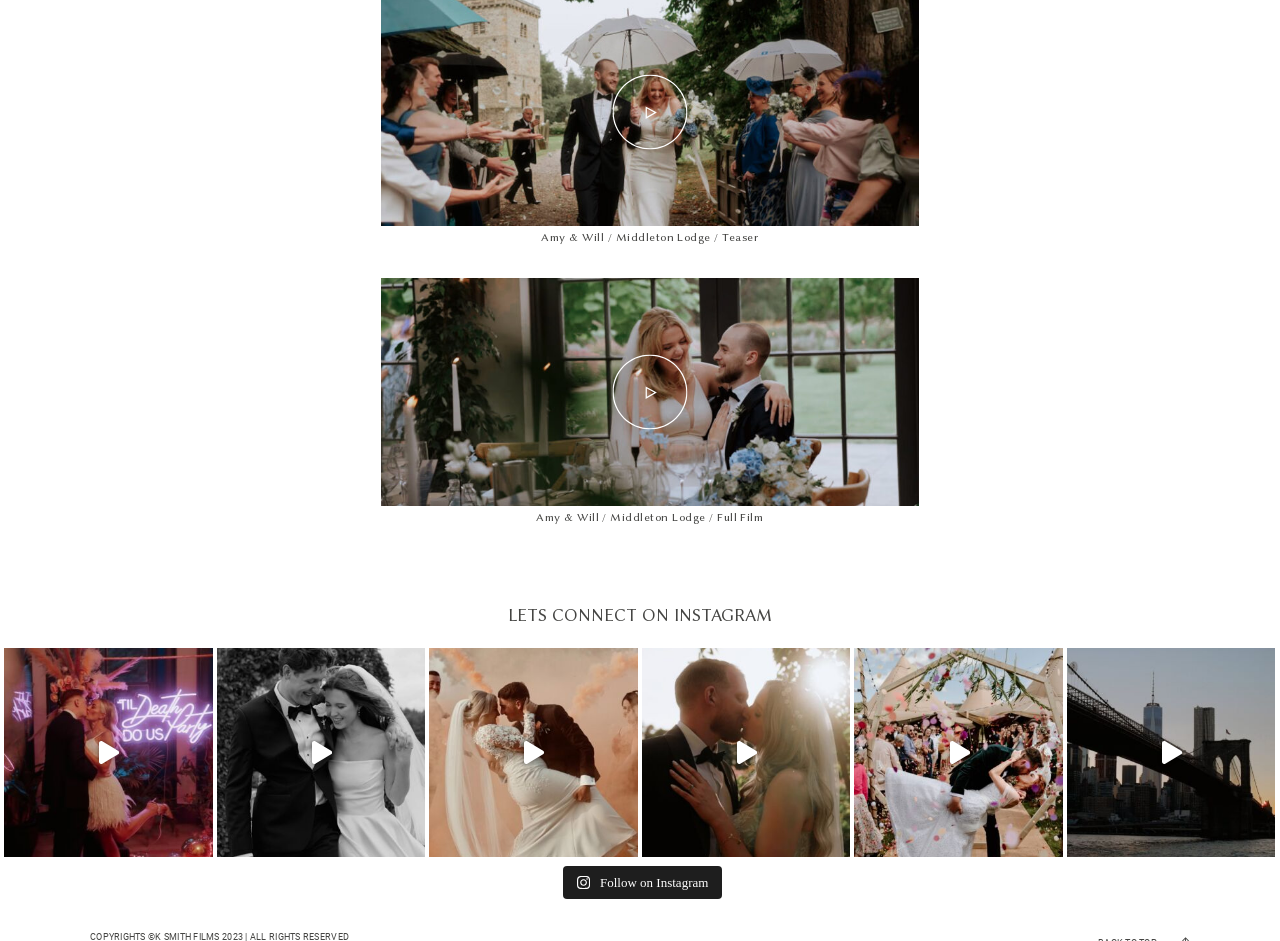Provide your answer to the question using just one word or phrase: Is there a call-to-action to follow on Instagram?

Yes